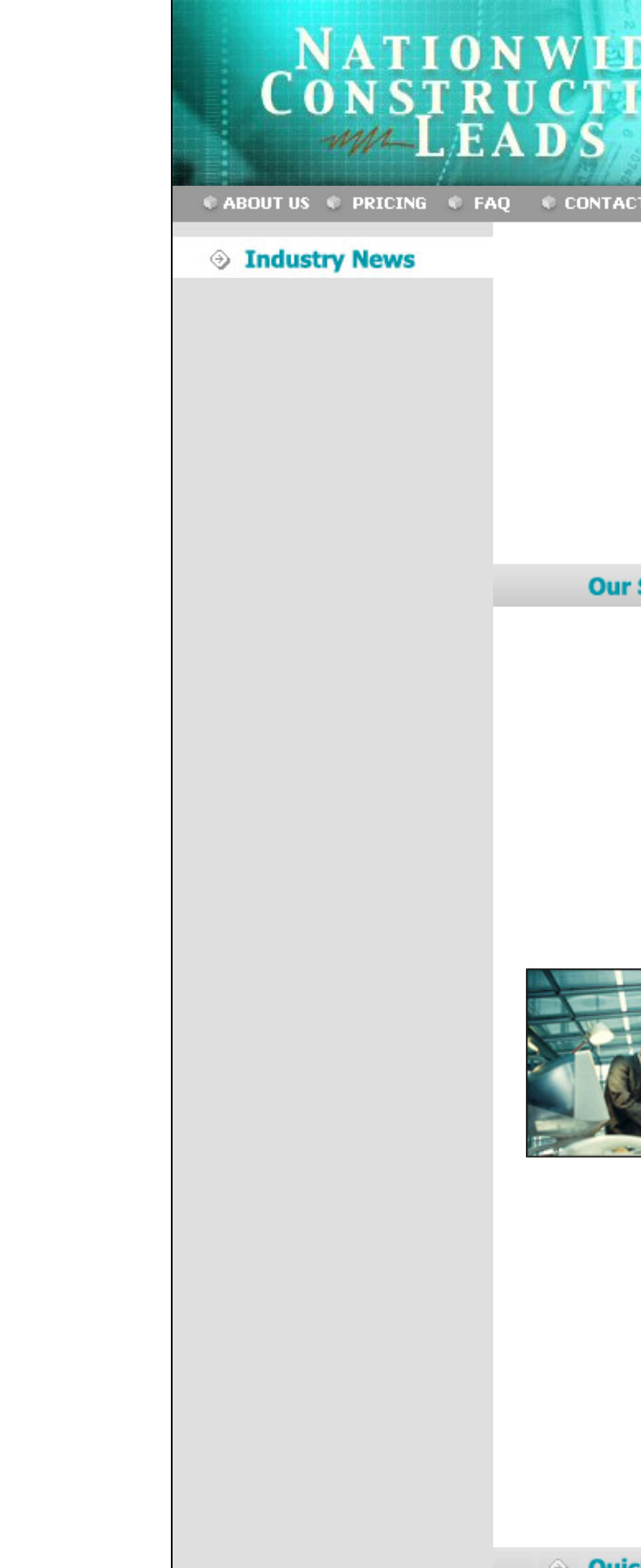Give a detailed account of the webpage's layout and content.

The webpage is focused on providing construction leads to companies within the construction industry. At the top-left corner, there is a small empty table cell, followed by another small table cell containing a tiny image. To the right of these cells, there are three table cells, each containing a link. These links are positioned horizontally next to each other, taking up a significant portion of the top section of the page.

Below these links, there is a large section that spans almost the entire width of the page. This section contains an iframe labeled as an "Advertisement", which takes up most of the space. Above this advertisement, there is a small image.

On the bottom-left corner, there is another small image. The webpage appears to have a simple layout, with a focus on providing easy access to construction project leads for general contractors, sub-contractors, and material suppliers.